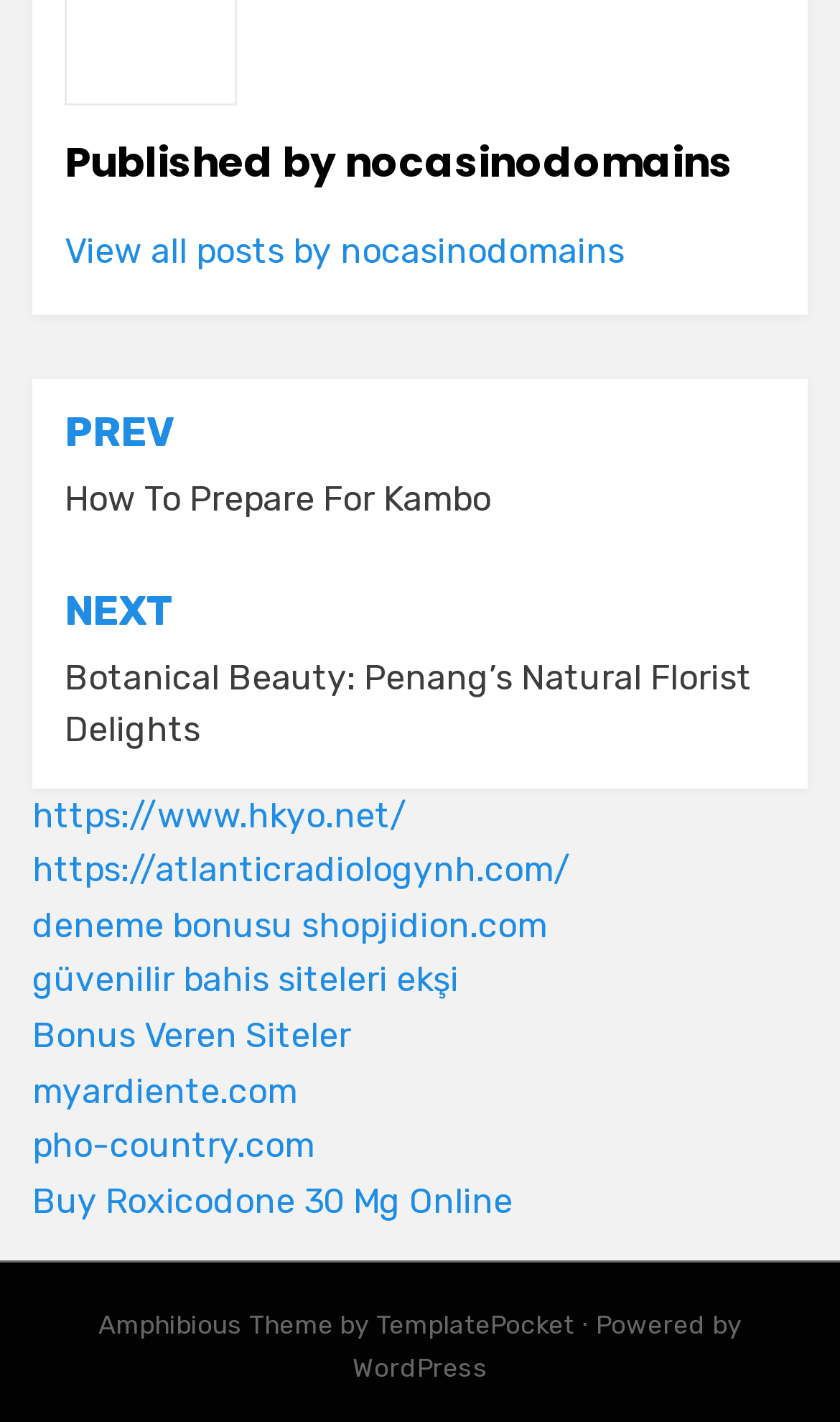How many links are in the navigation section?
Please provide a single word or phrase as your answer based on the screenshot.

2